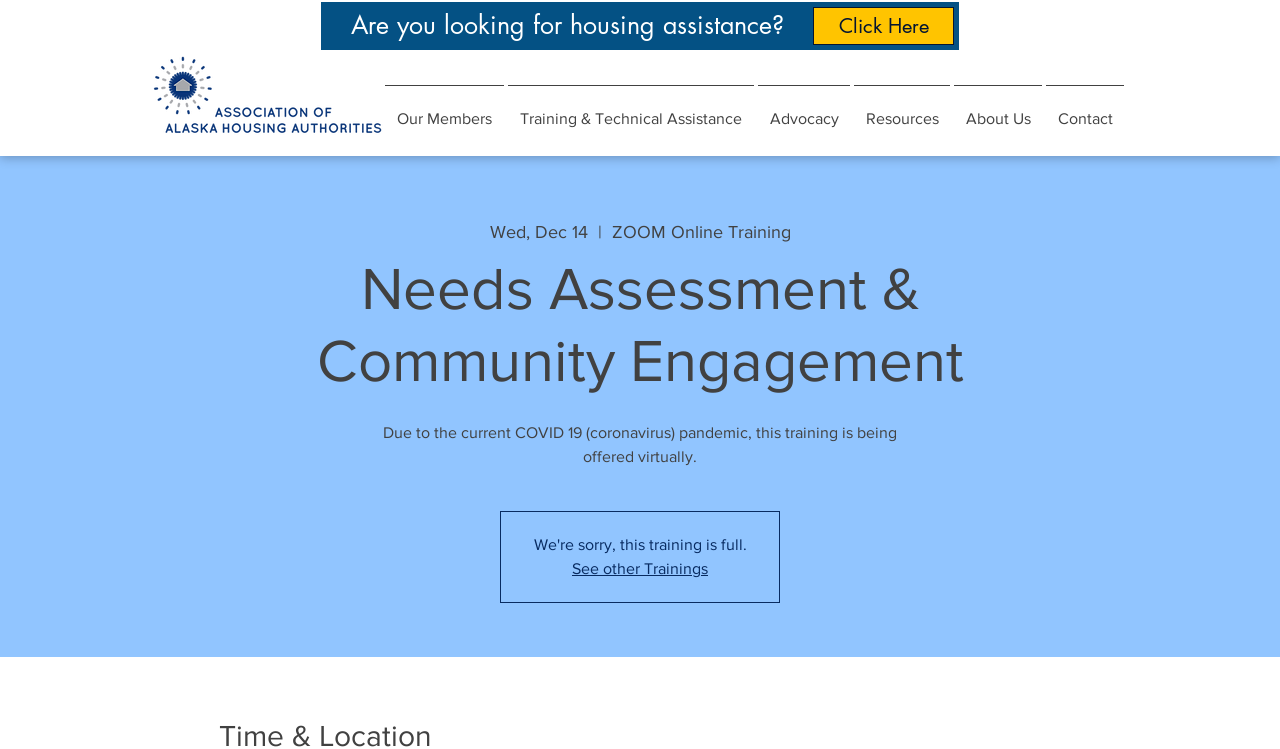Give a detailed account of the webpage, highlighting key information.

The webpage is about the "Needs Assessment & Community Engagement" training offered by AAHA. At the top-left corner, there is an AAH logo. Below the logo, there is a navigation menu with links to "Our Members", "Training & Technical Assistance", "Advocacy", "Resources", "About Us", and "Contact". 

On the top-right side, there is a heading that asks "Are you looking for housing assistance?" followed by a "Click Here" link. 

In the main content area, there is a heading that reads "Needs Assessment & Community Engagement". Below this heading, there is a paragraph of text that explains that due to the current COVID-19 pandemic, this training is being offered virtually. 

There is also a "ZOOM Online Training" label, indicating that the training will be held online. The date of the training is displayed as "Wed, Dec 14". 

At the bottom of the page, there is a link to "See other Trainings".